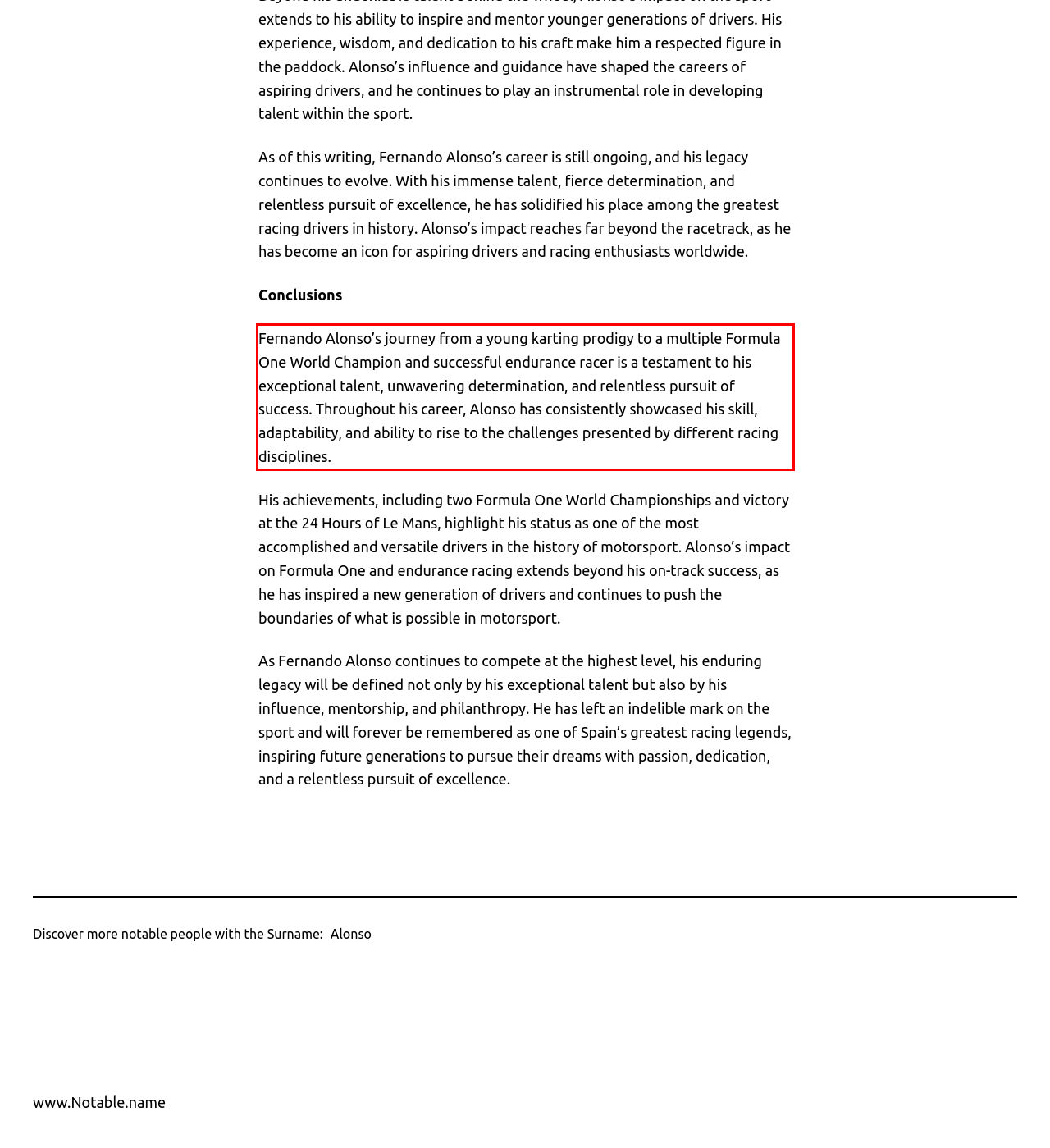By examining the provided screenshot of a webpage, recognize the text within the red bounding box and generate its text content.

Fernando Alonso’s journey from a young karting prodigy to a multiple Formula One World Champion and successful endurance racer is a testament to his exceptional talent, unwavering determination, and relentless pursuit of success. Throughout his career, Alonso has consistently showcased his skill, adaptability, and ability to rise to the challenges presented by different racing disciplines.